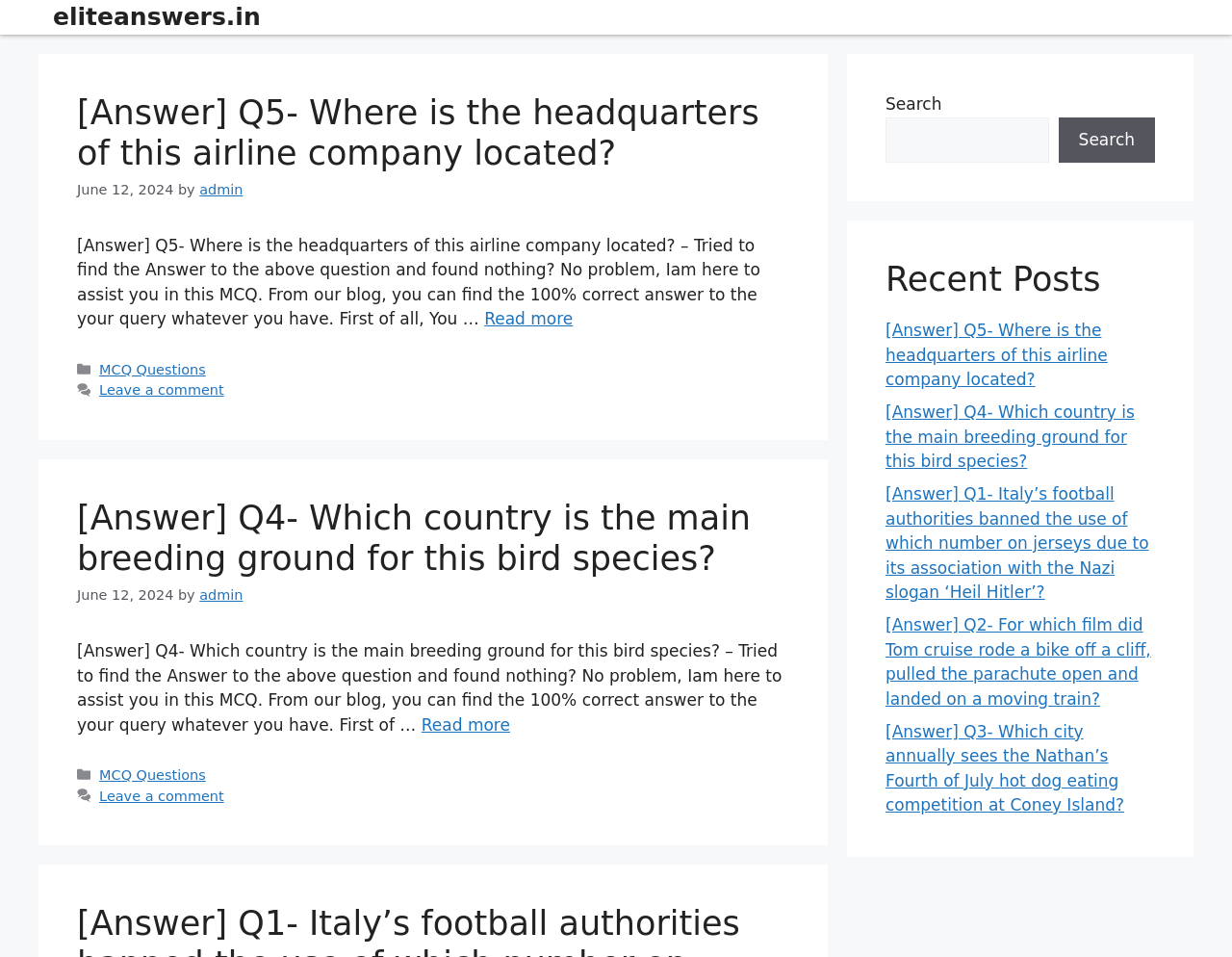Answer the question with a single word or phrase: 
What is the purpose of the search box in the webpage?

To search for answers